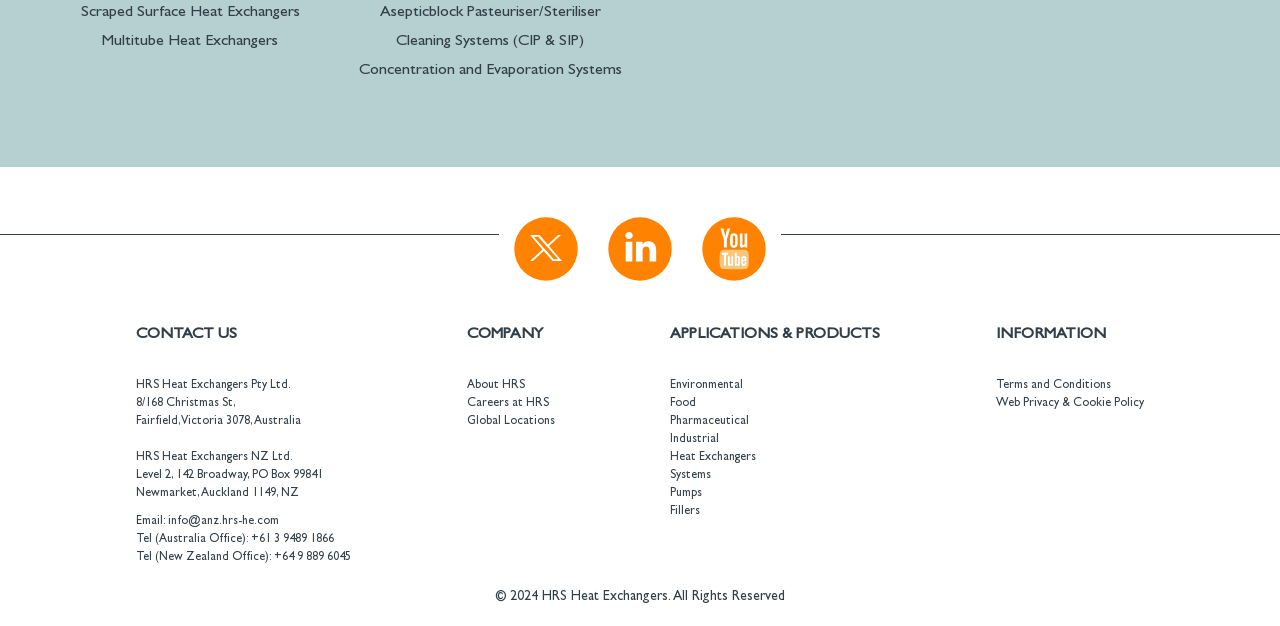What is the company name?
Look at the screenshot and respond with one word or a short phrase.

HRS Heat Exchangers